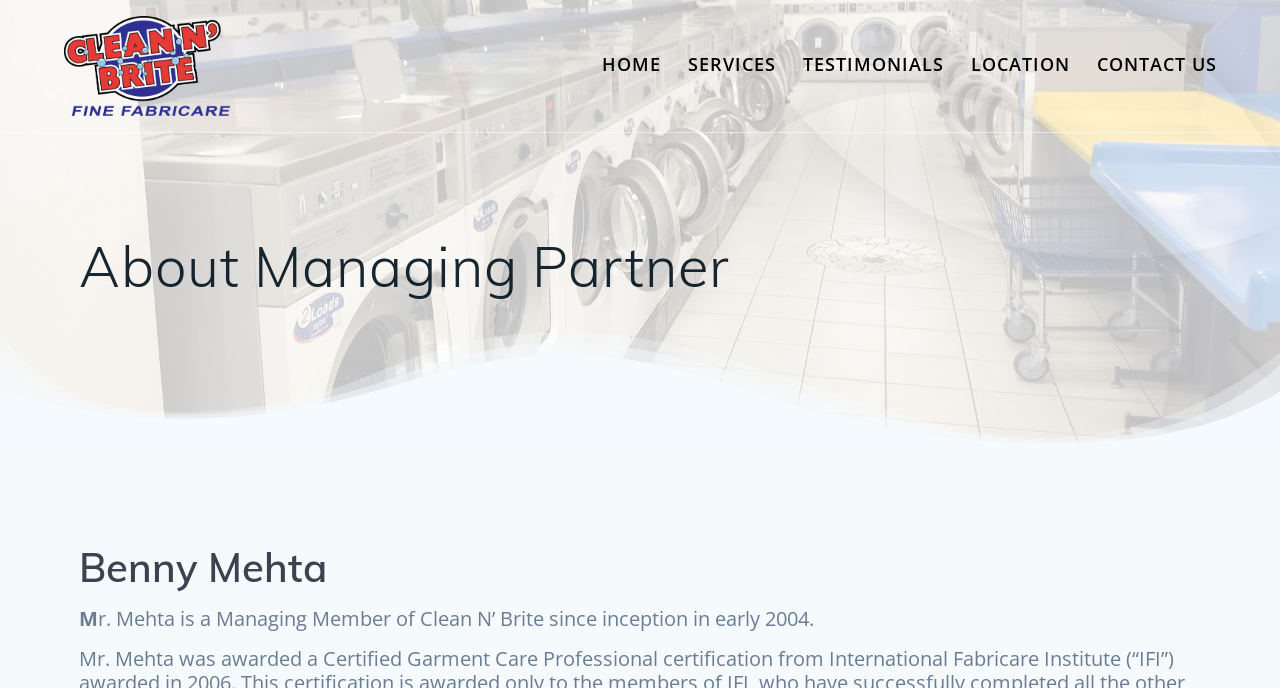Provide a short, one-word or phrase answer to the question below:
What is the year Clean 'N' Brite was established?

2004